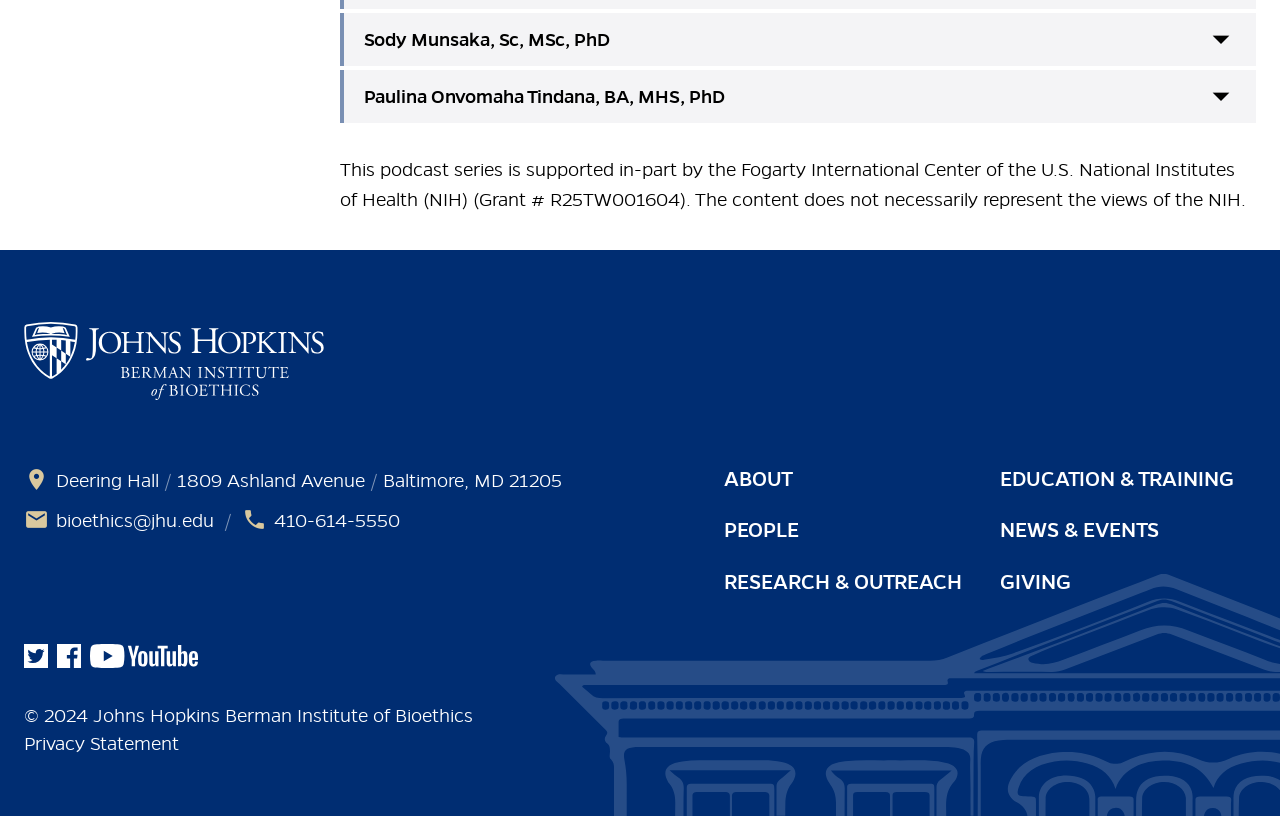What is the name of the first person listed?
Based on the image, provide your answer in one word or phrase.

Sody Munsaka